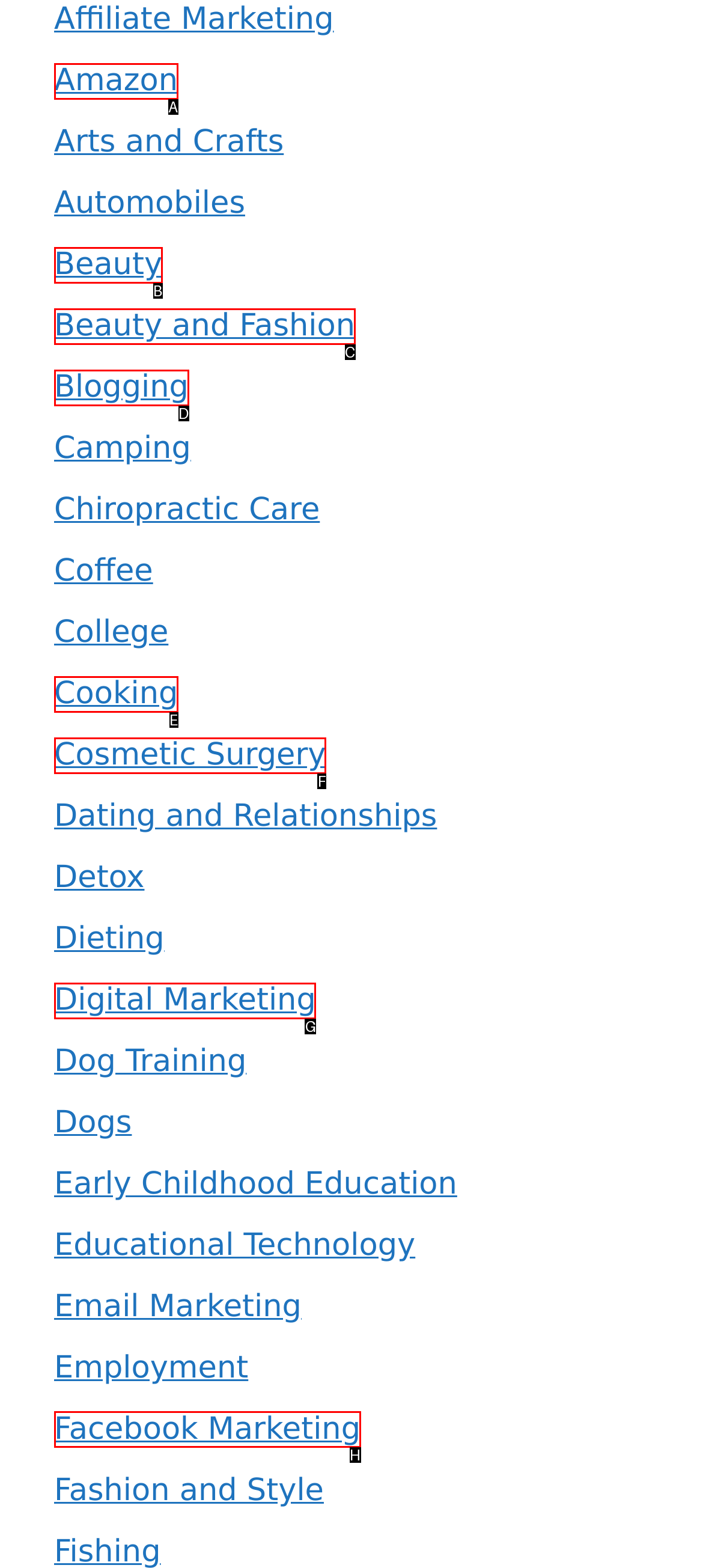Identify the HTML element to select in order to accomplish the following task: Check out Facebook Marketing
Reply with the letter of the chosen option from the given choices directly.

H